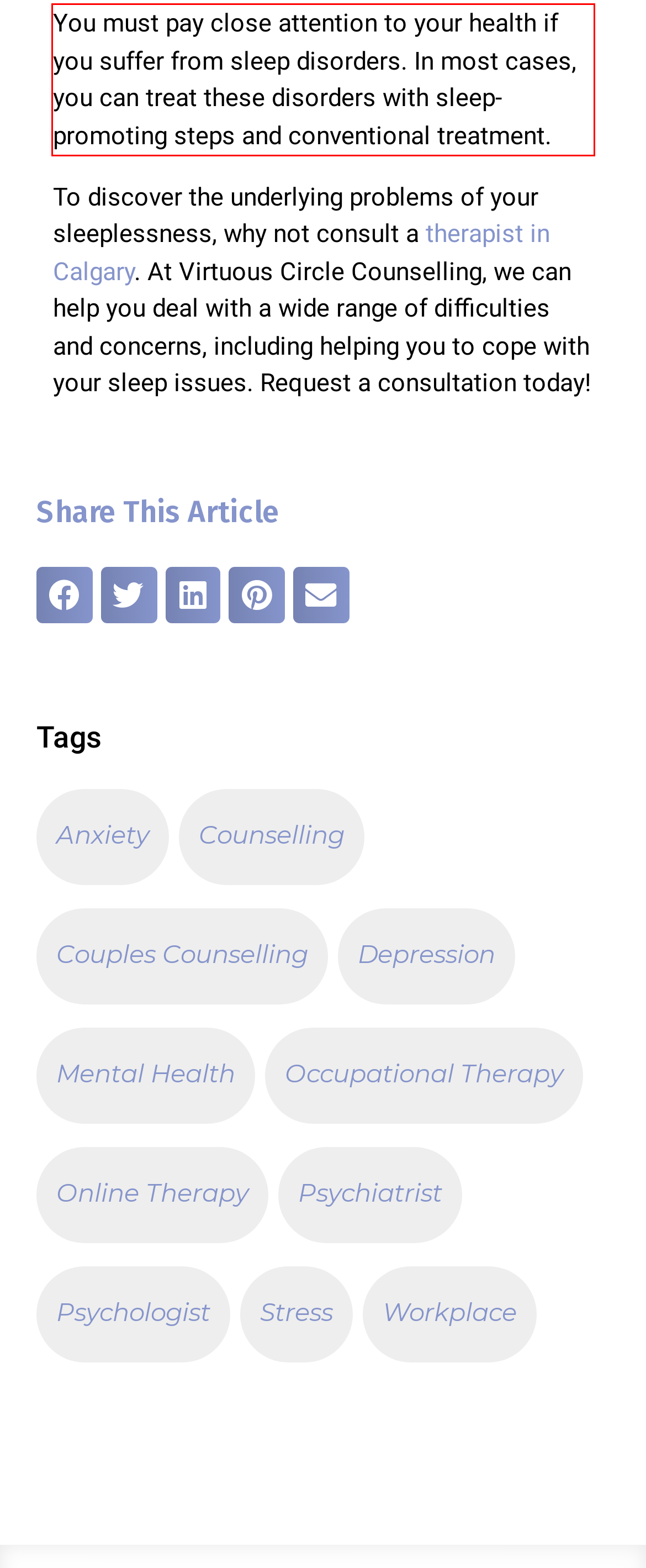Please extract the text content from the UI element enclosed by the red rectangle in the screenshot.

You must pay close attention to your health if you suffer from sleep disorders. In most cases, you can treat these disorders with sleep-promoting steps and conventional treatment.